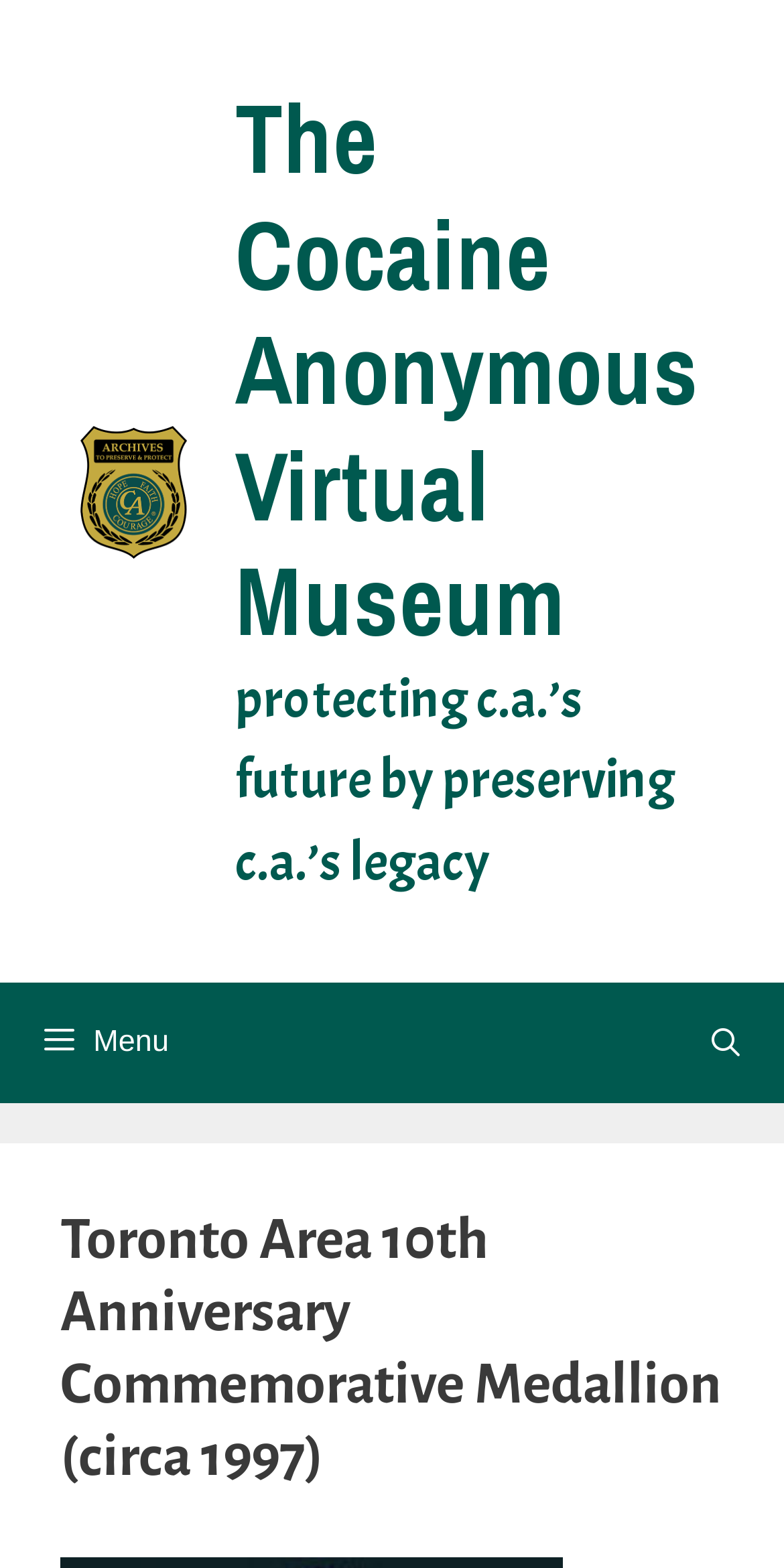What is the purpose of the museum?
Please analyze the image and answer the question with as much detail as possible.

I found the answer by reading the static text element below the banner, which states 'protecting c.a.’s future by preserving c.a.’s legacy'. This implies that the museum's purpose is to preserve the legacy of Cocaine Anonymous.